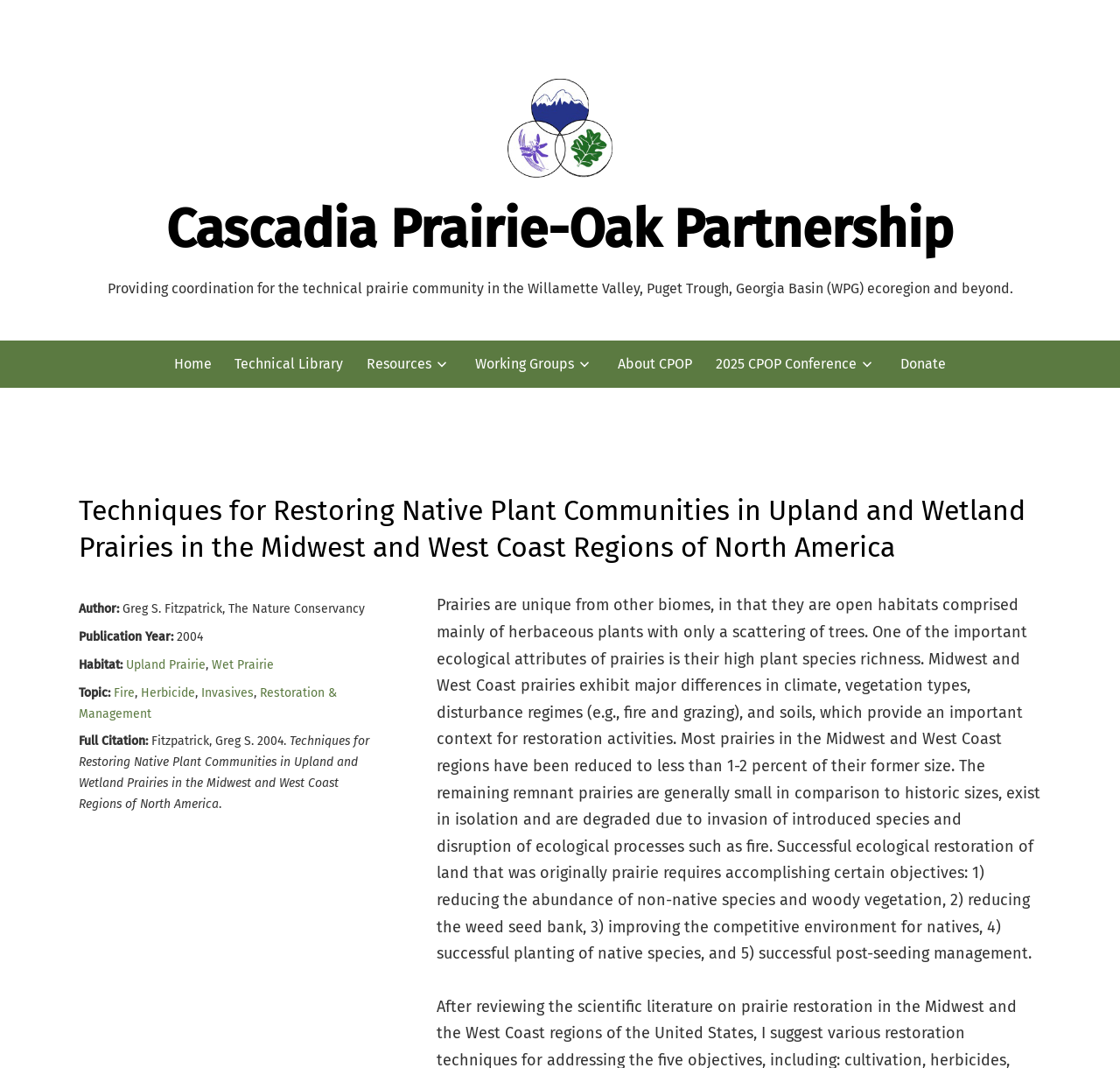What is the purpose of ecological restoration of prairies?
Based on the image, answer the question with as much detail as possible.

I found the answer by reading the static text element that explains the importance of ecological restoration of prairies and then identifying the purpose, which is to accomplish certain objectives such as reducing non-native species and improving the competitive environment for natives.